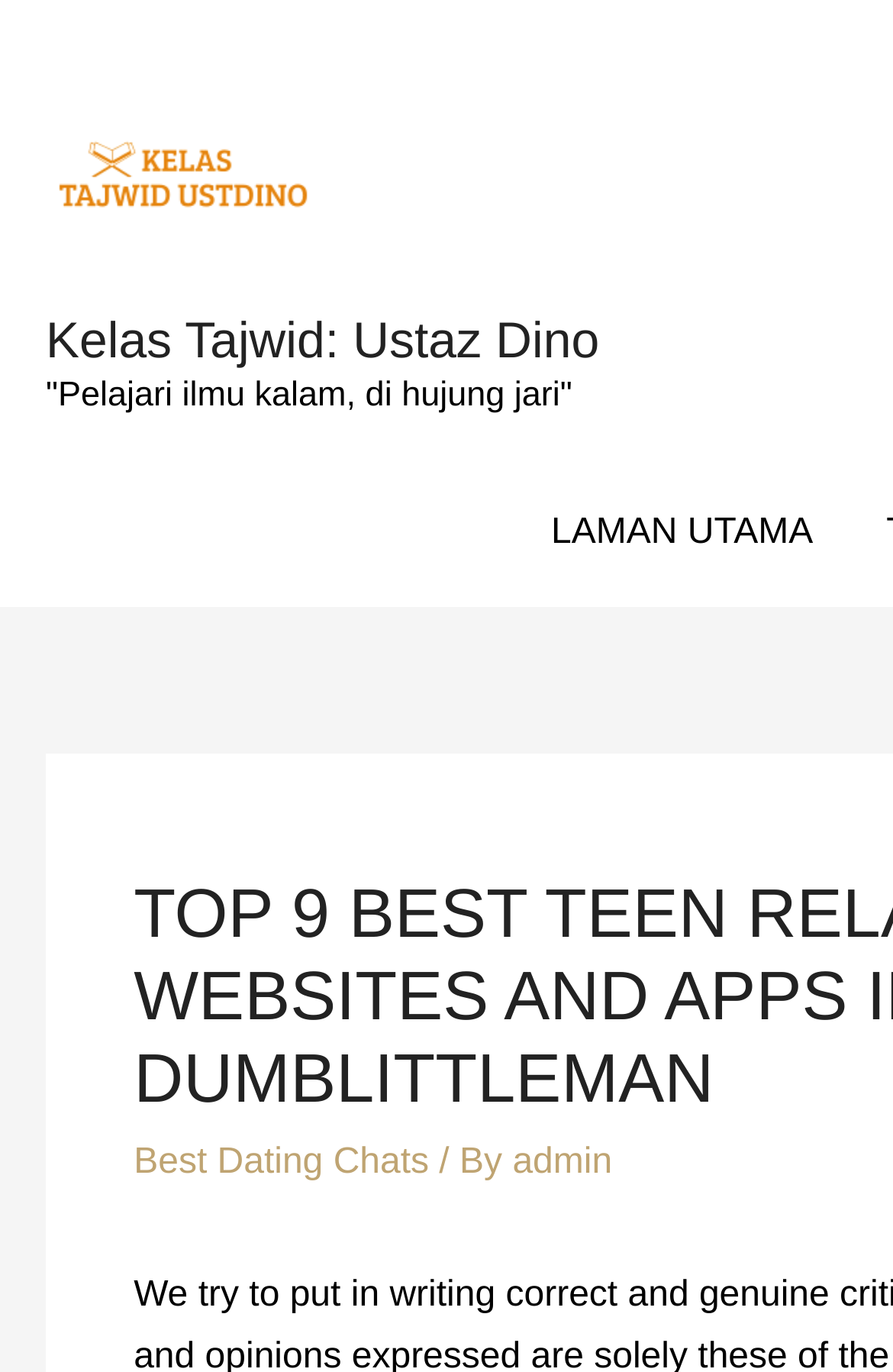Respond to the question below with a concise word or phrase:
How many images are there on the webpage?

1